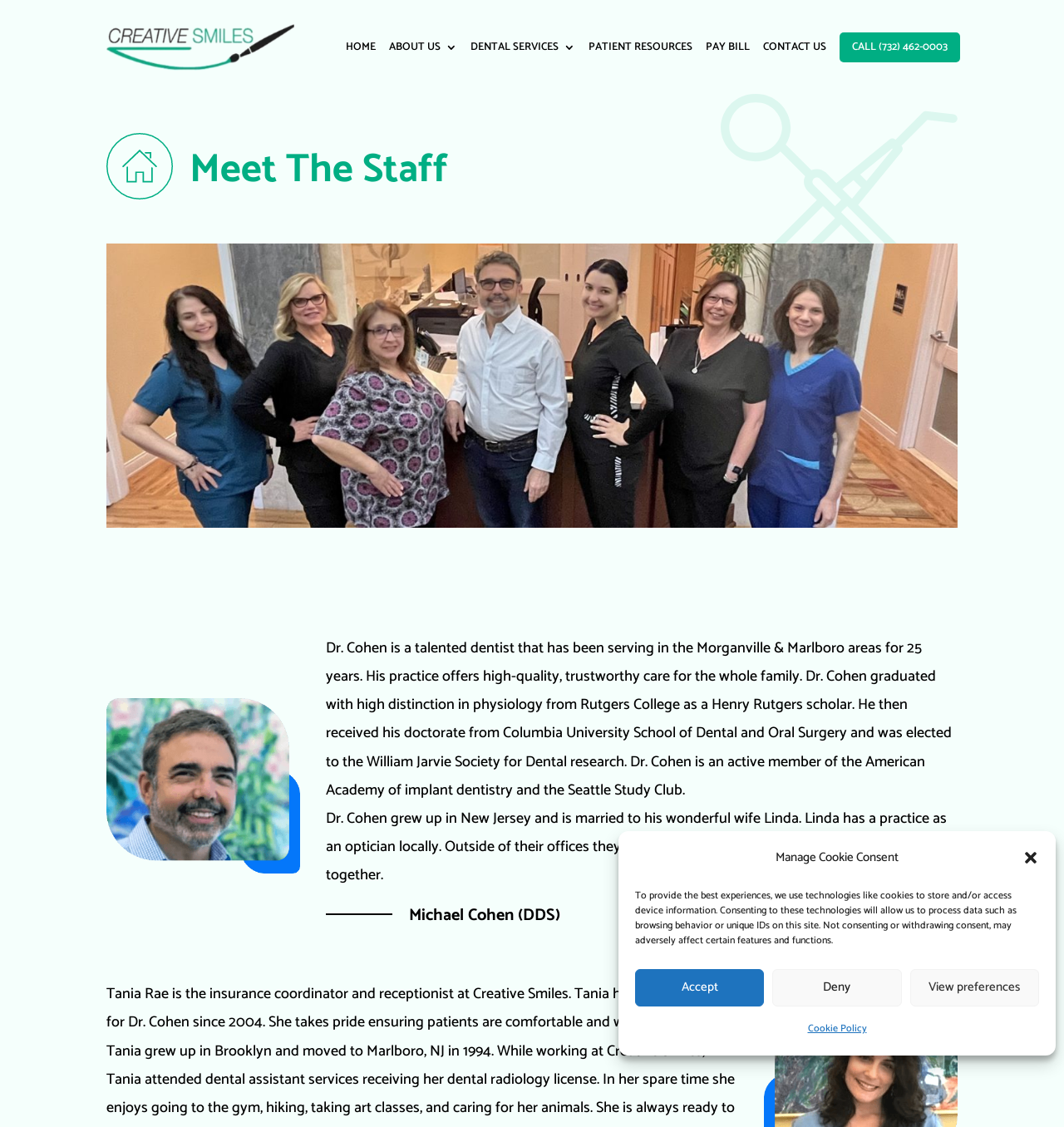Specify the bounding box coordinates of the element's area that should be clicked to execute the given instruction: "Call the office". The coordinates should be four float numbers between 0 and 1, i.e., [left, top, right, bottom].

[0.789, 0.028, 0.902, 0.055]